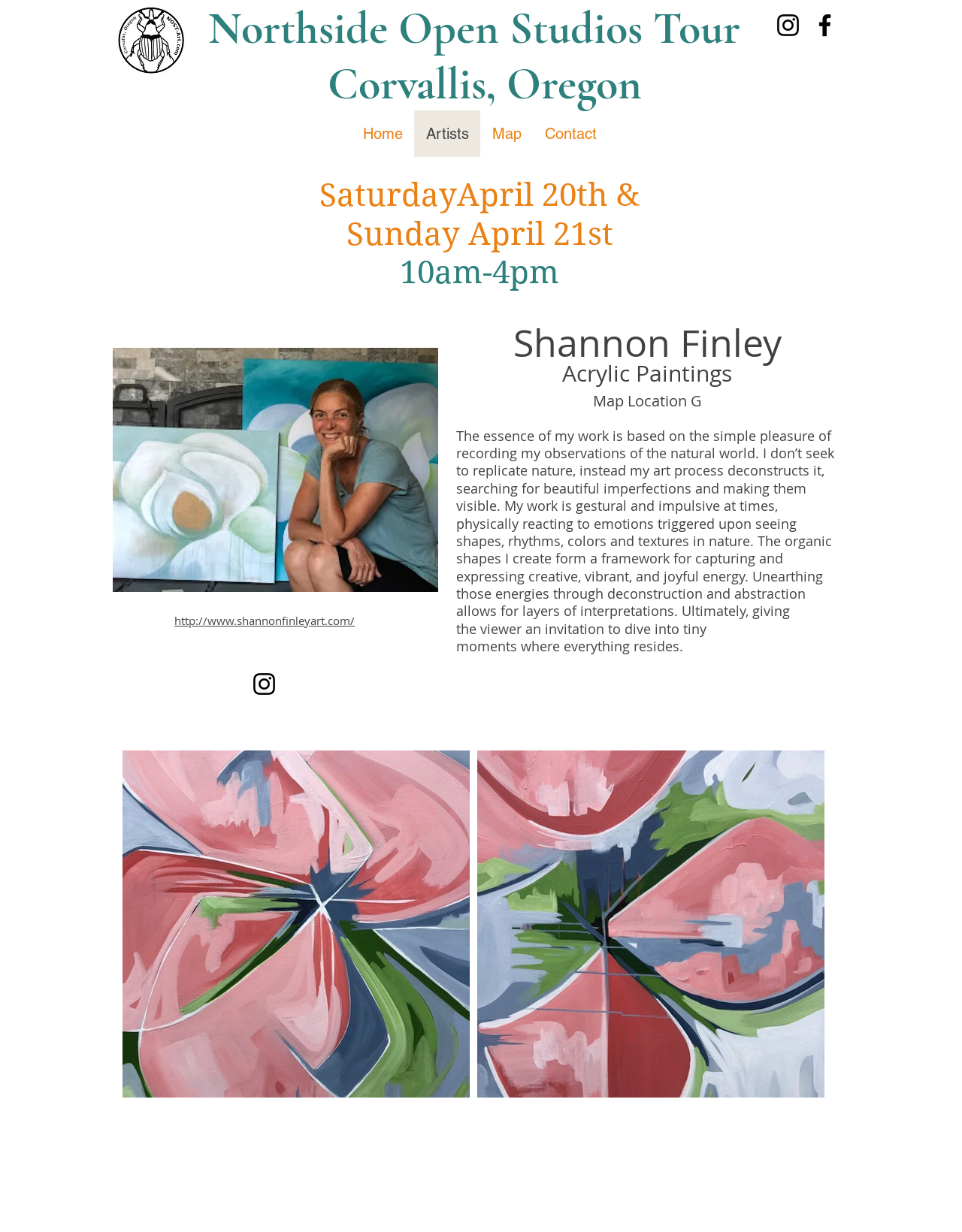Can you give a comprehensive explanation to the question given the content of the image?
What social media platforms are available?

The social media platforms can be found in the list 'Social Bar' which contains links to 'Instagram' and 'Facebook'.